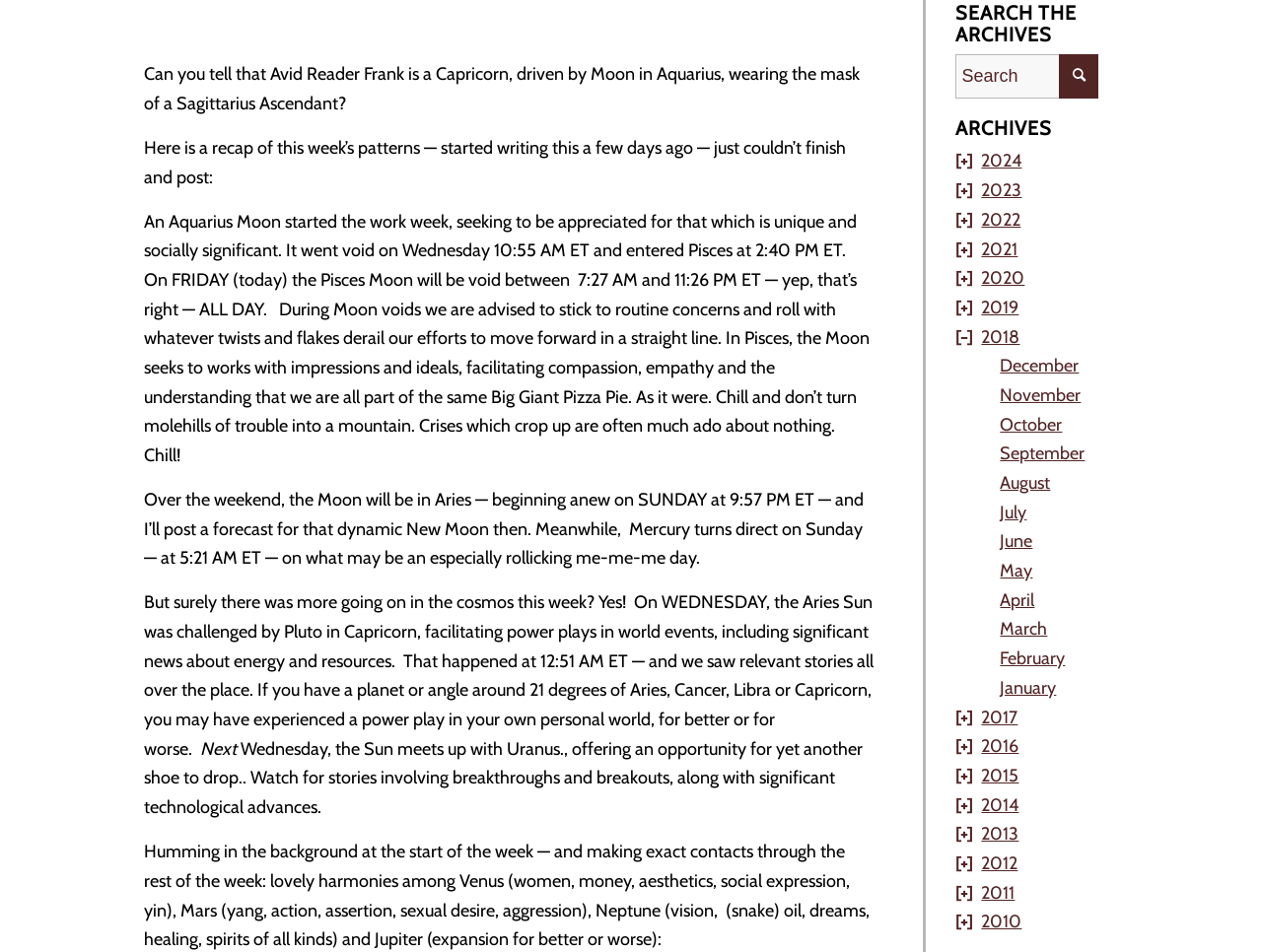Determine the bounding box coordinates of the area to click in order to meet this instruction: "Search the archives".

[0.757, 0.003, 0.87, 0.048]